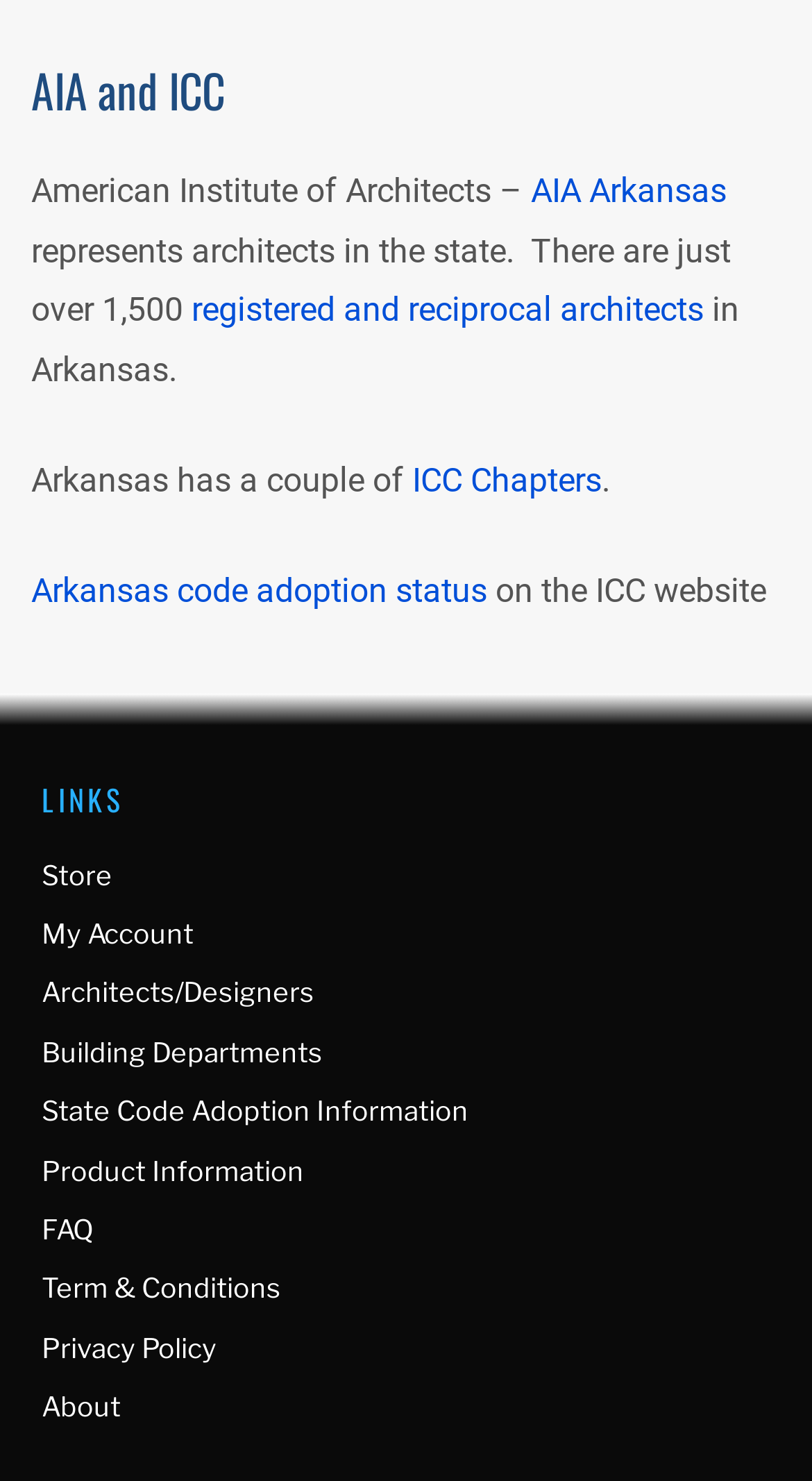Determine the bounding box coordinates for the area that should be clicked to carry out the following instruction: "learn about registered and reciprocal architects".

[0.236, 0.196, 0.867, 0.223]